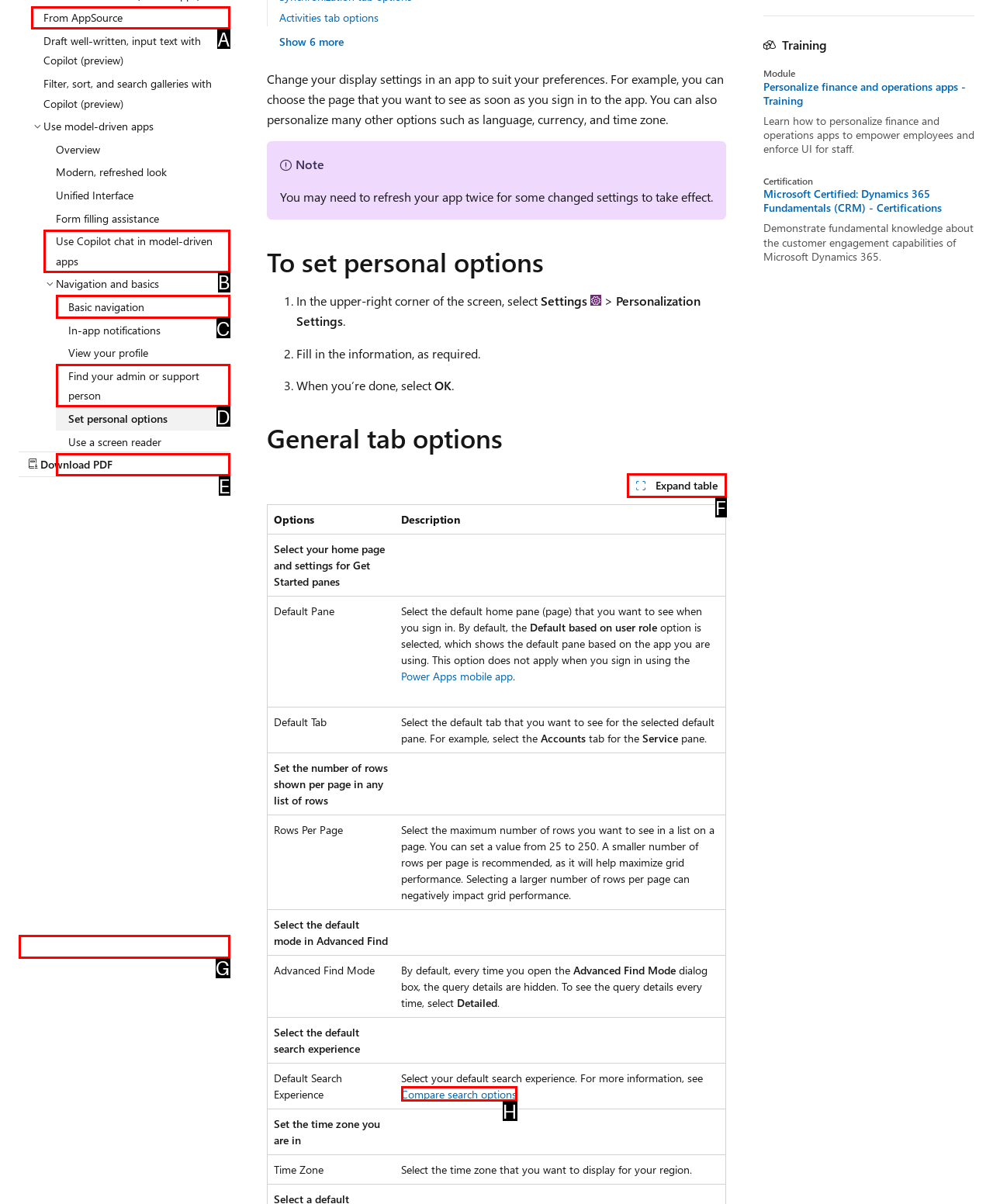From the options shown, which one fits the description: Basic navigation? Respond with the appropriate letter.

C